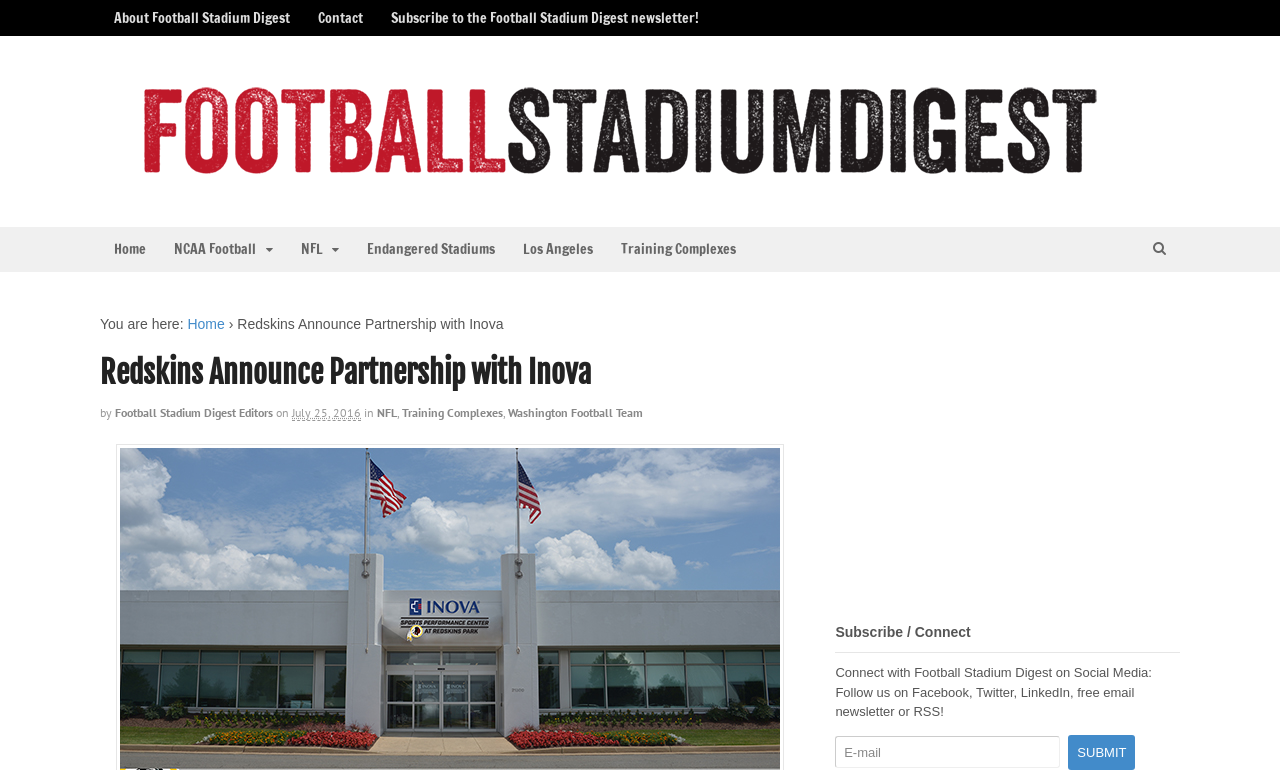Identify the bounding box coordinates necessary to click and complete the given instruction: "Read about endangered stadiums".

[0.276, 0.295, 0.398, 0.353]